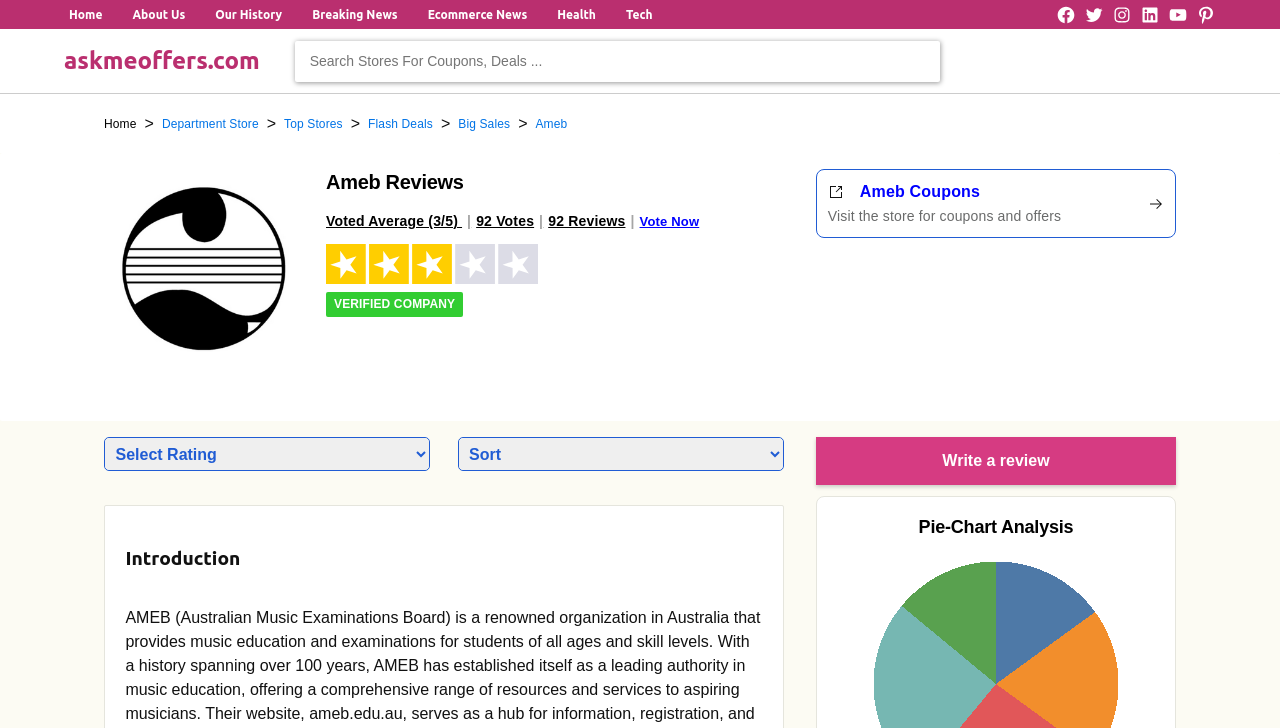Please identify the bounding box coordinates of the element's region that should be clicked to execute the following instruction: "Search for Coupons and Deals". The bounding box coordinates must be four float numbers between 0 and 1, i.e., [left, top, right, bottom].

[0.23, 0.056, 0.95, 0.112]